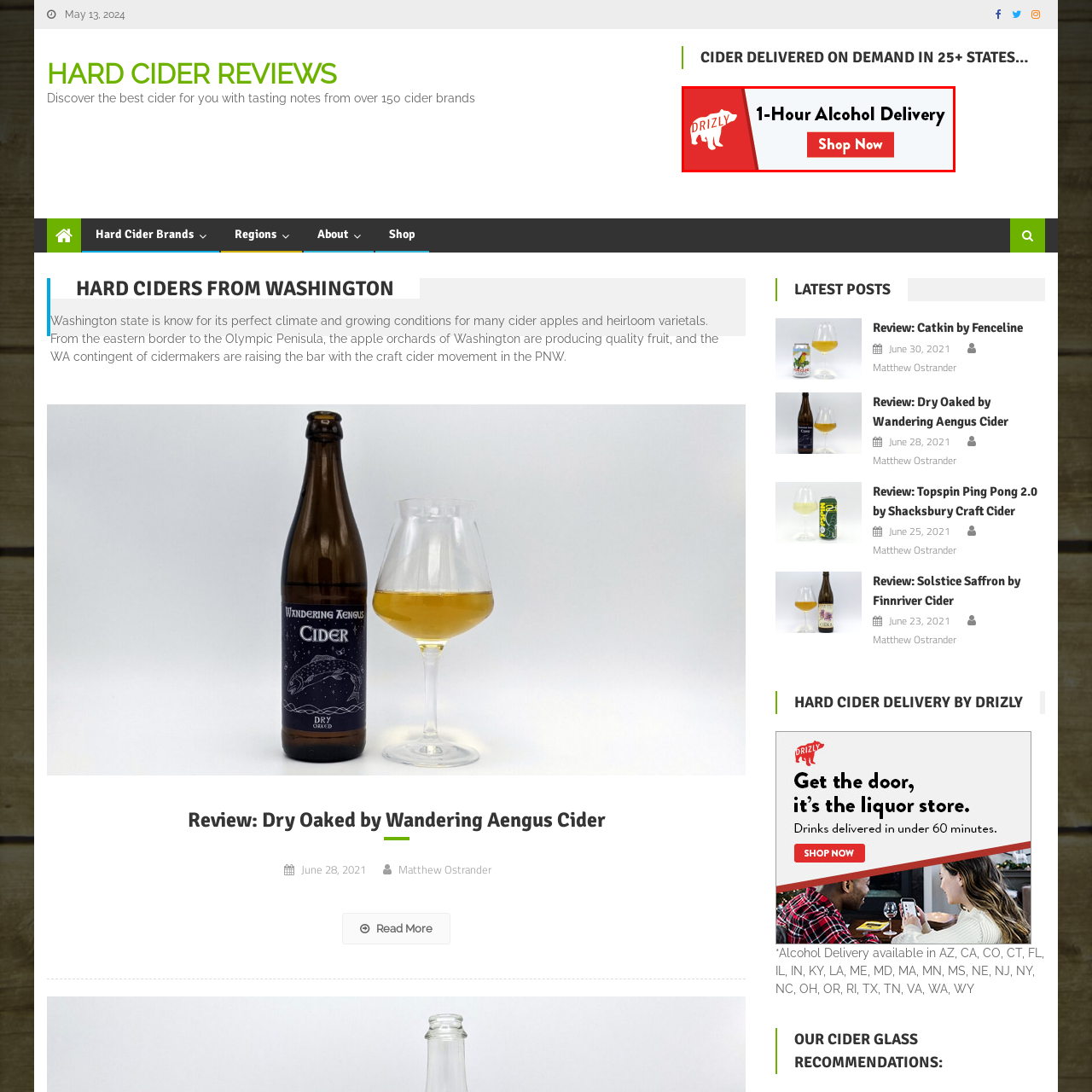Direct your attention to the part of the image marked by the red boundary and give a detailed response to the following question, drawing from the image: What is the brand's commitment to its customers?

The presence of the Drizly logo and the emphasis on one-hour delivery suggest that the brand is committed to providing fast and reliable service to its customers, which is a key part of its value proposition.